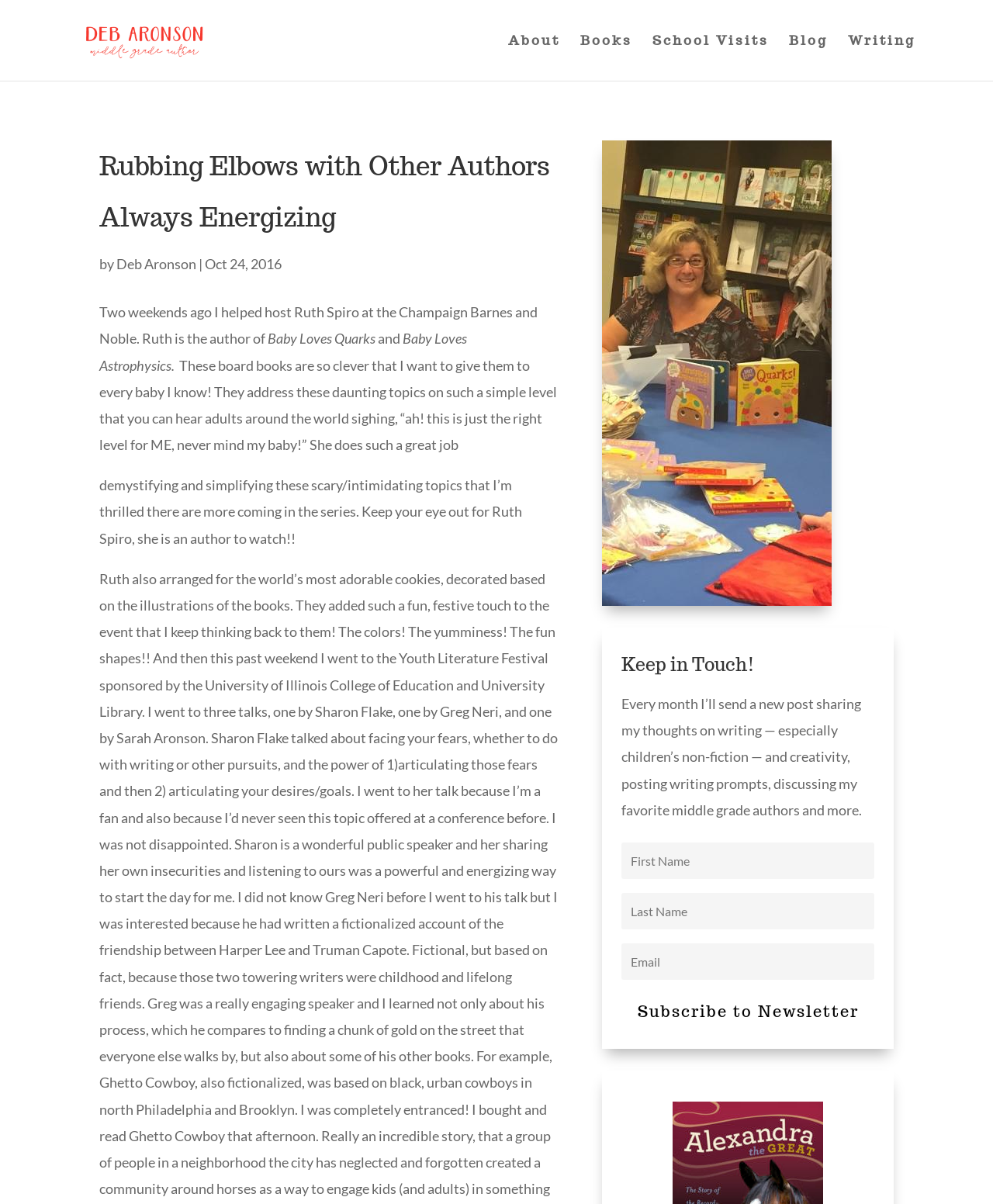Identify the bounding box coordinates of the section that should be clicked to achieve the task described: "Subscribe to the Newsletter".

[0.626, 0.825, 0.88, 0.855]